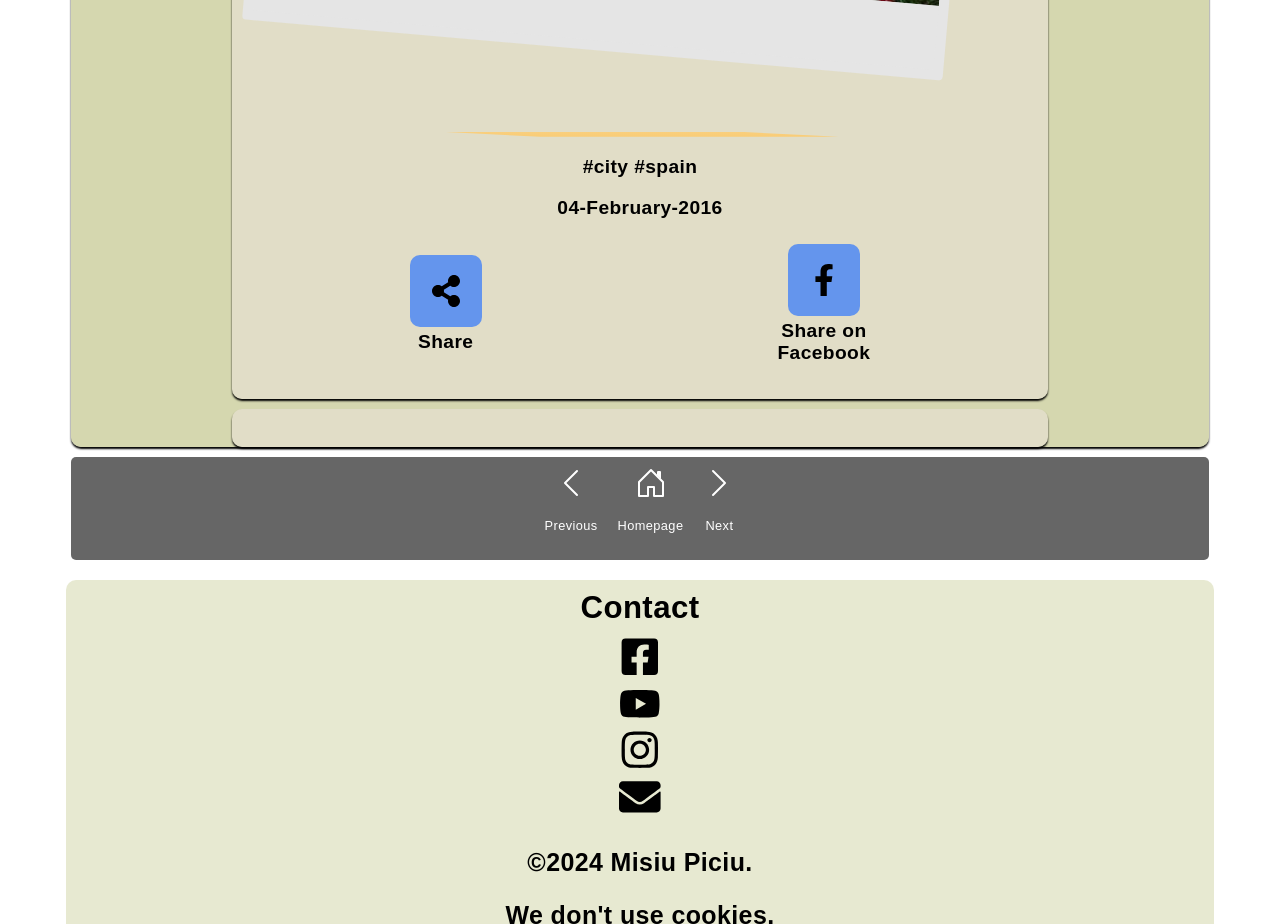What is the purpose of the textbox?
Analyze the image and deliver a detailed answer to the question.

The textbox is located below the heading 'Write your comments:' and has a label 'Comment:', indicating that the purpose of the textbox is to write comments. Additionally, there are other textboxes for 'Name:' and 'Show code', suggesting that the webpage is for users to provide their comments and information.